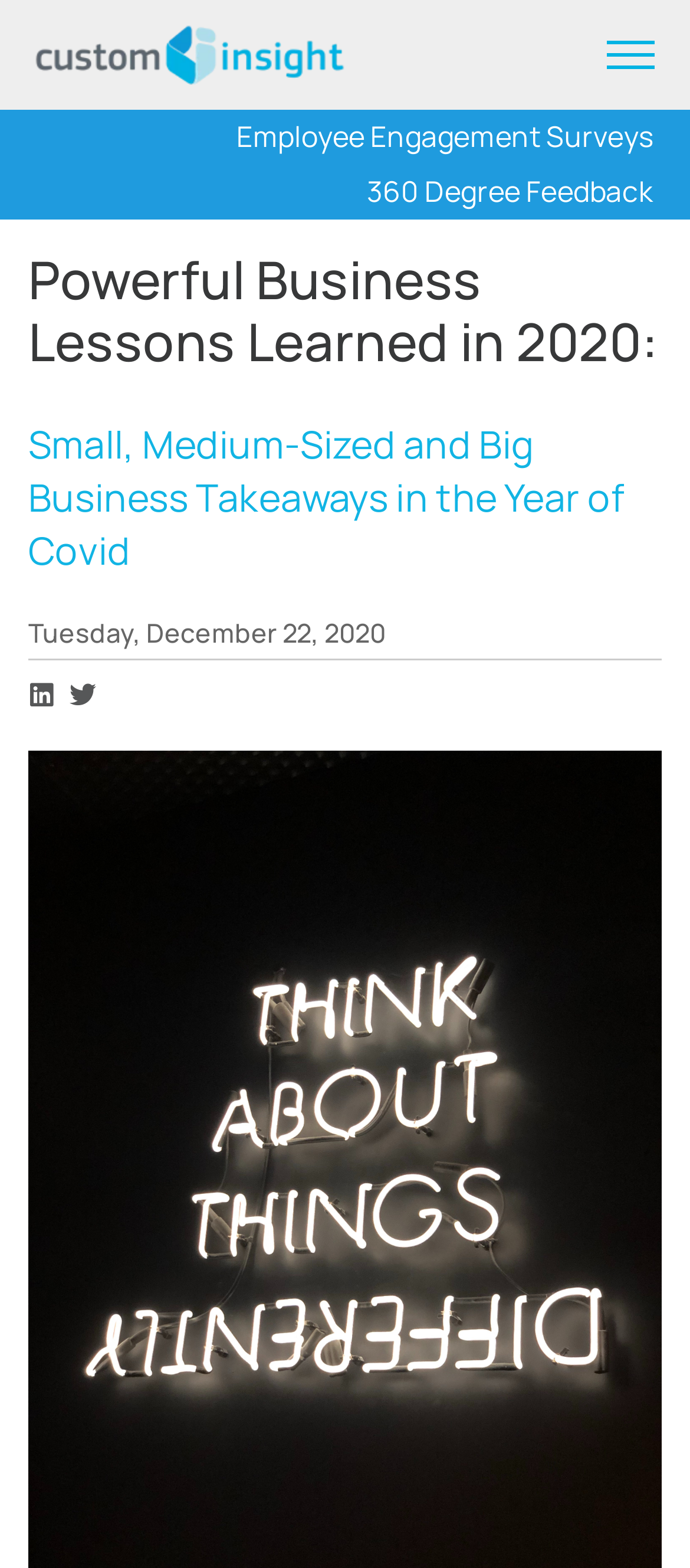Based on the image, please respond to the question with as much detail as possible:
What is the date of the article?

I found the date of the article by looking at the static text element that contains the date, which is 'Tuesday, December 22, 2020'.